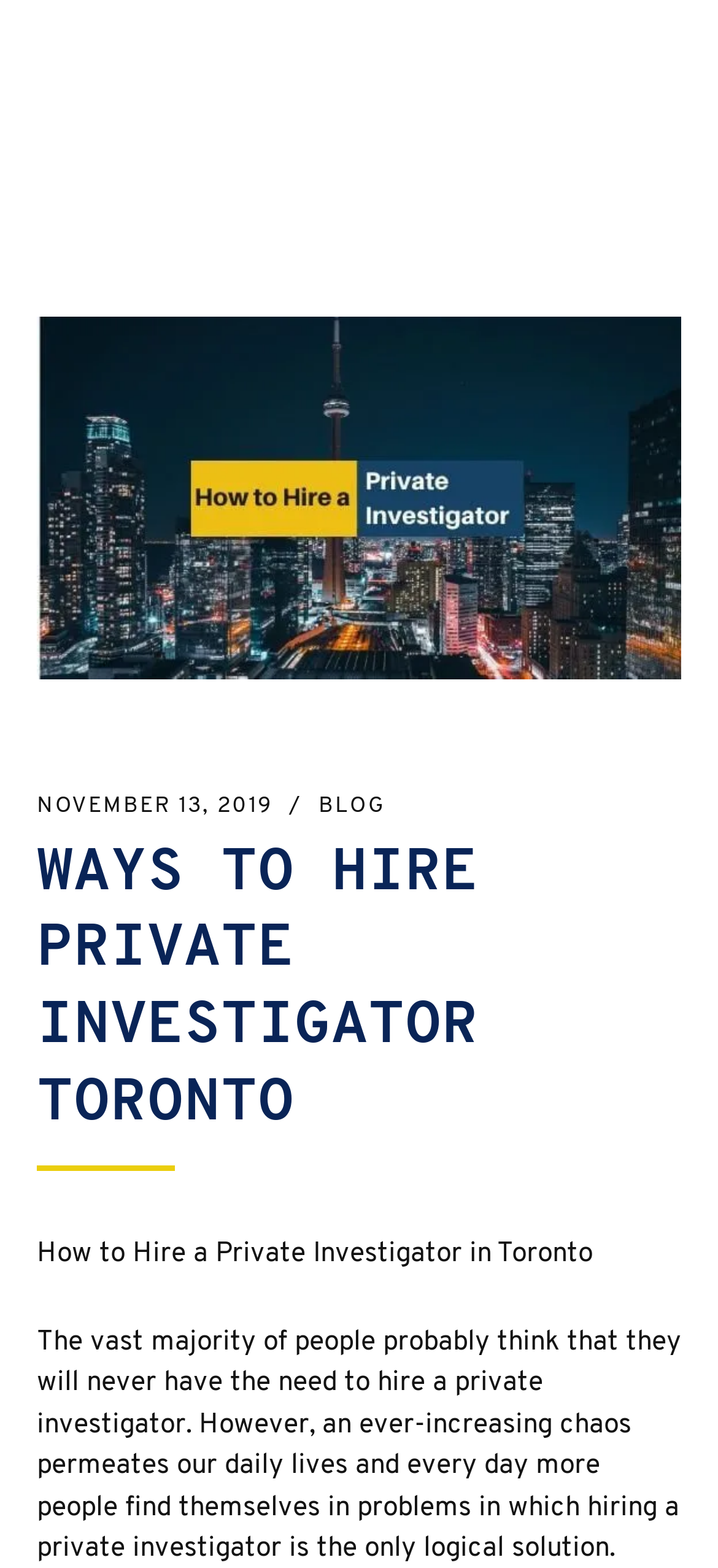Find the bounding box coordinates for the HTML element described as: "Richmond Hill". The coordinates should consist of four float values between 0 and 1, i.e., [left, top, right, bottom].

[0.403, 0.188, 0.762, 0.209]